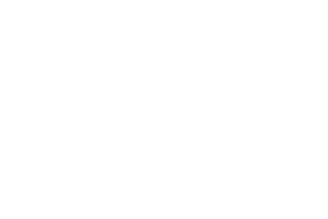What is the Bentayga celebrated for?
Analyze the image and provide a thorough answer to the question.

The Bentayga is celebrated for its powerful engine options and opulent interior, making it a favorite among those who appreciate luxury and style in their driving experience.